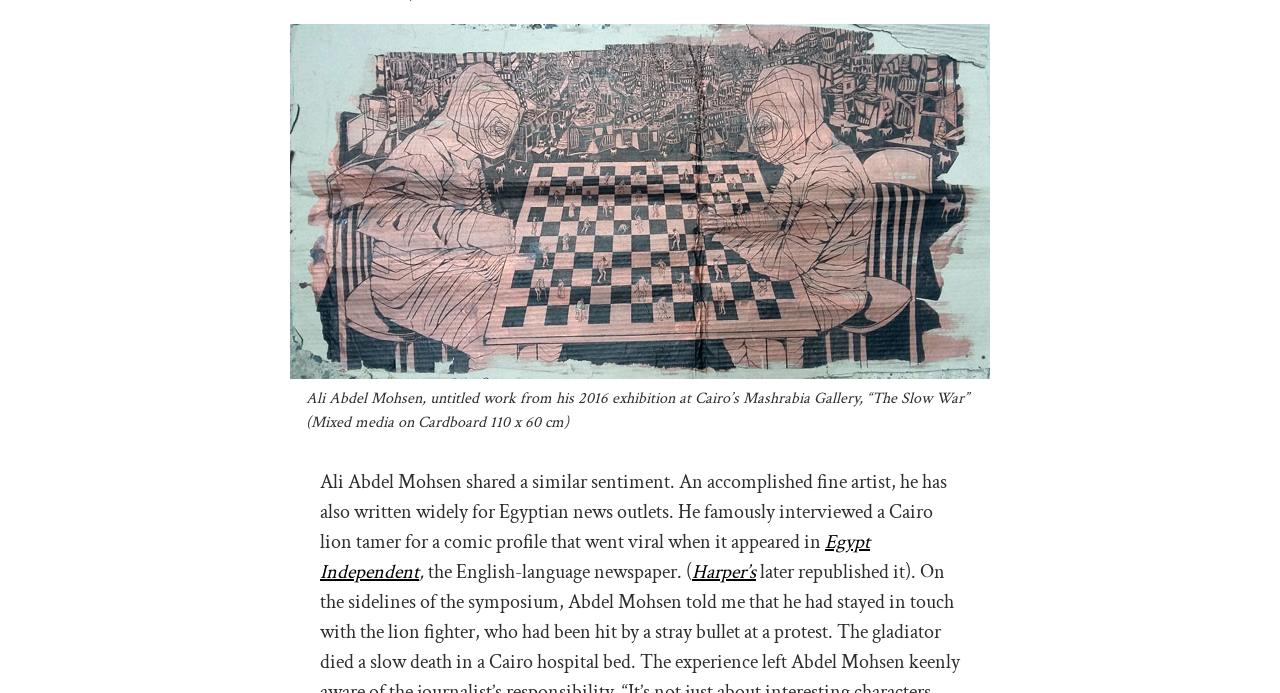What is the name of the newspaper where Ali Abdel Mohsen wrote?
Provide a detailed and extensive answer to the question.

I obtained the answer by looking at the link element, which points to 'Egypt Independent', an English-language newspaper.